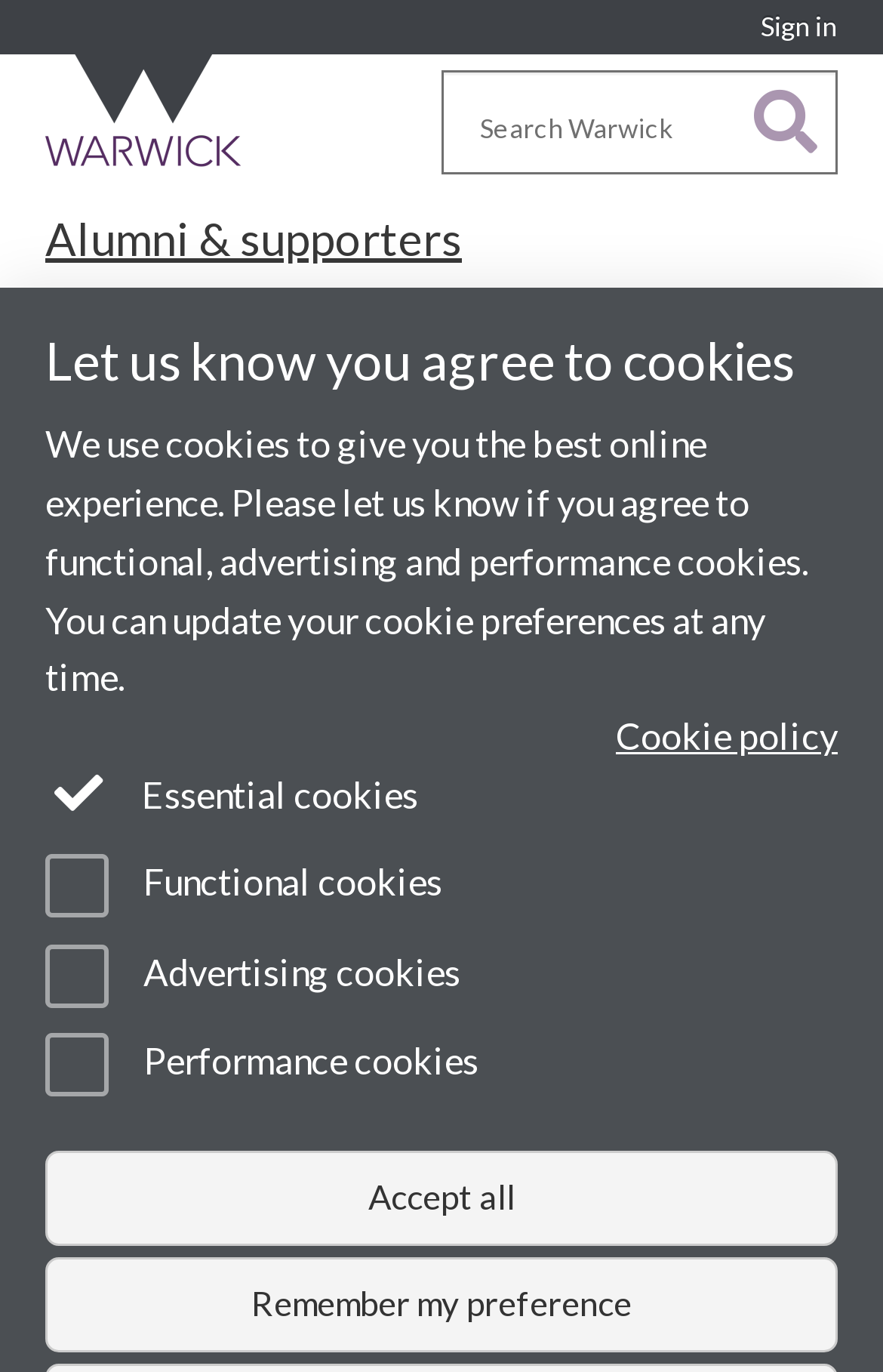How many types of cookies can be selected?
Look at the webpage screenshot and answer the question with a detailed explanation.

I counted the number of checkboxes under the 'Let us know you agree to cookies' section, which are 'Essential cookies', 'Functional cookies', 'Advertising cookies', and 'Performance cookies', and found that there are 4 types of cookies that can be selected.